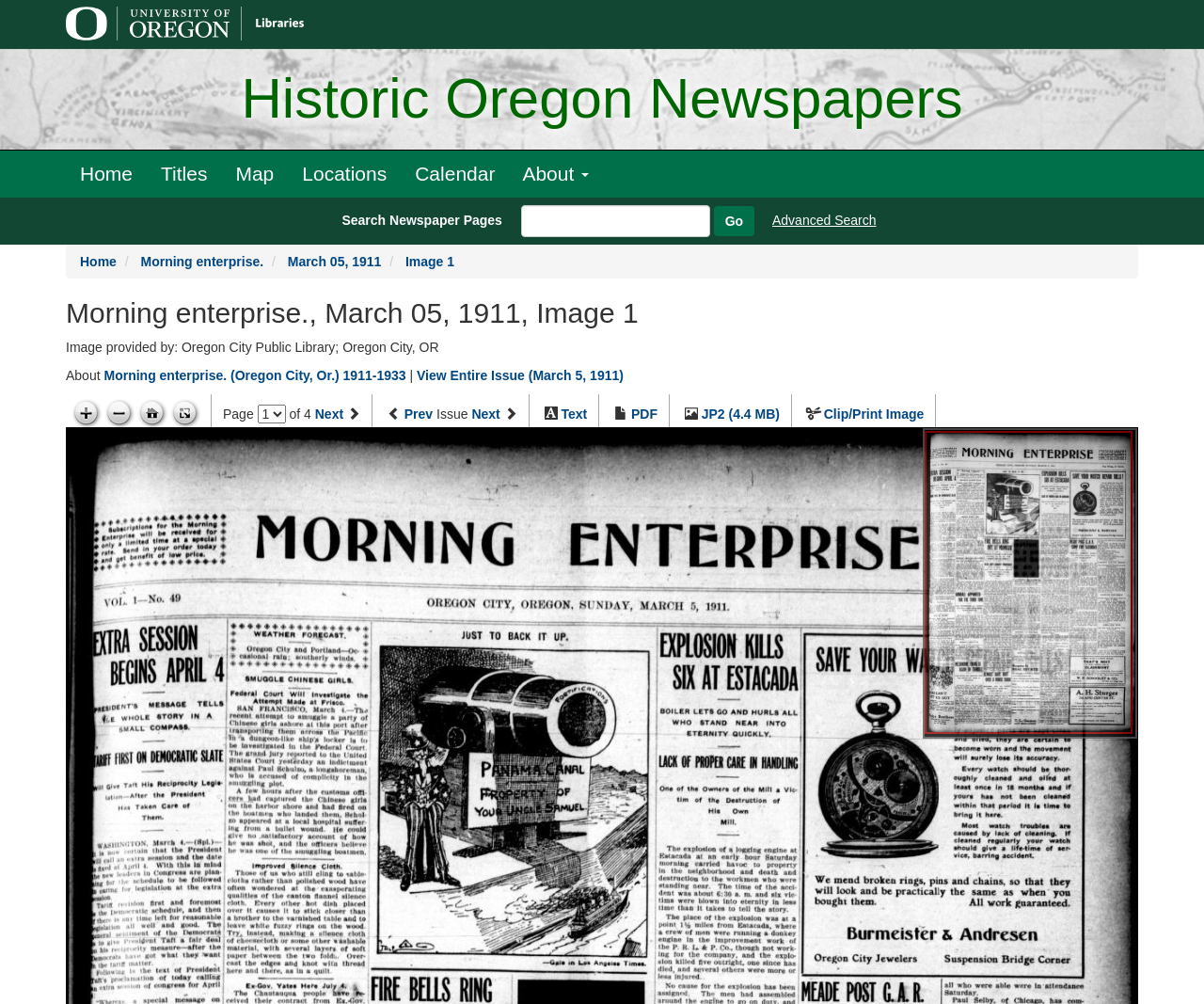Please identify the coordinates of the bounding box that should be clicked to fulfill this instruction: "View entire issue".

[0.346, 0.366, 0.518, 0.381]